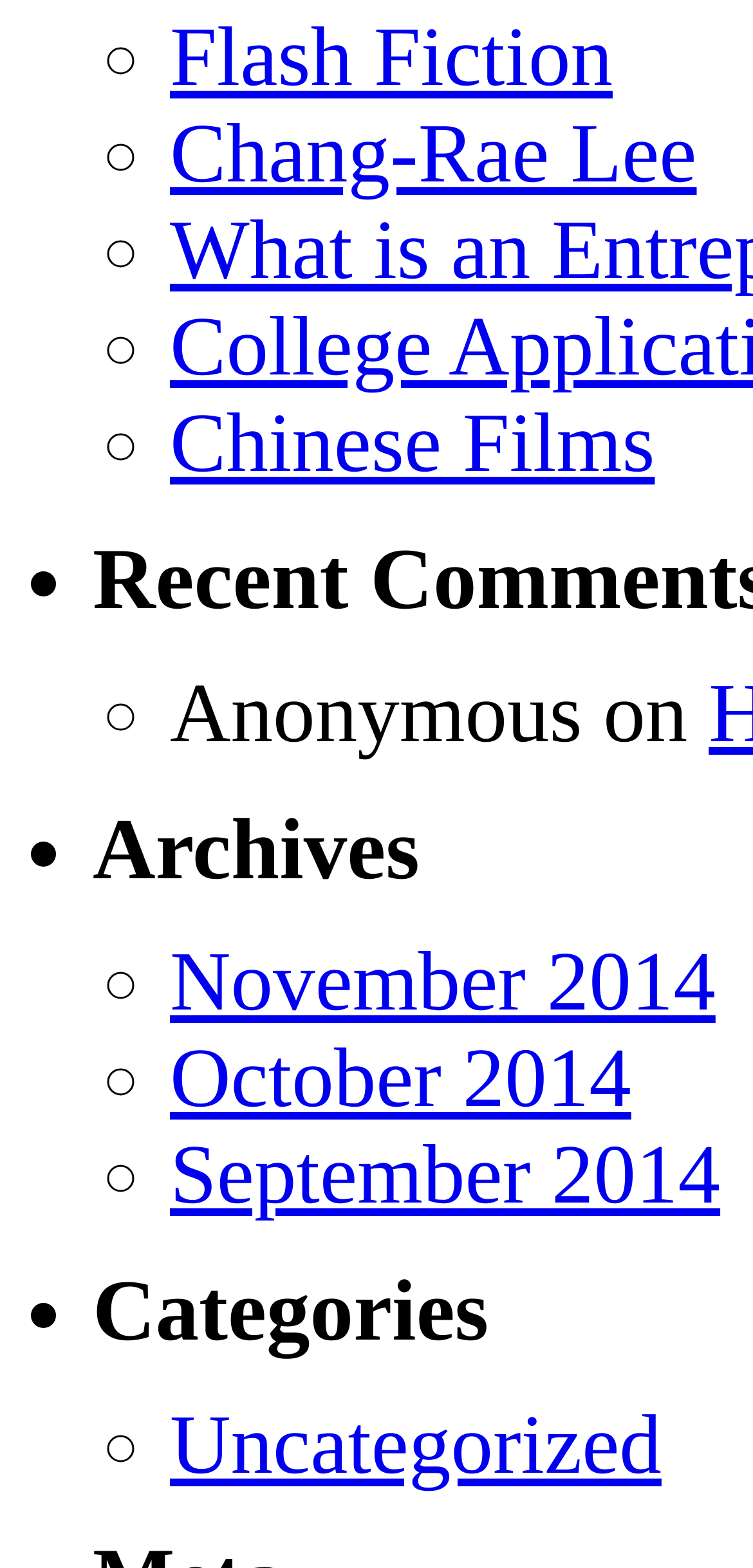Determine the bounding box coordinates of the clickable area required to perform the following instruction: "check out Uncategorized". The coordinates should be represented as four float numbers between 0 and 1: [left, top, right, bottom].

[0.226, 0.892, 0.879, 0.951]